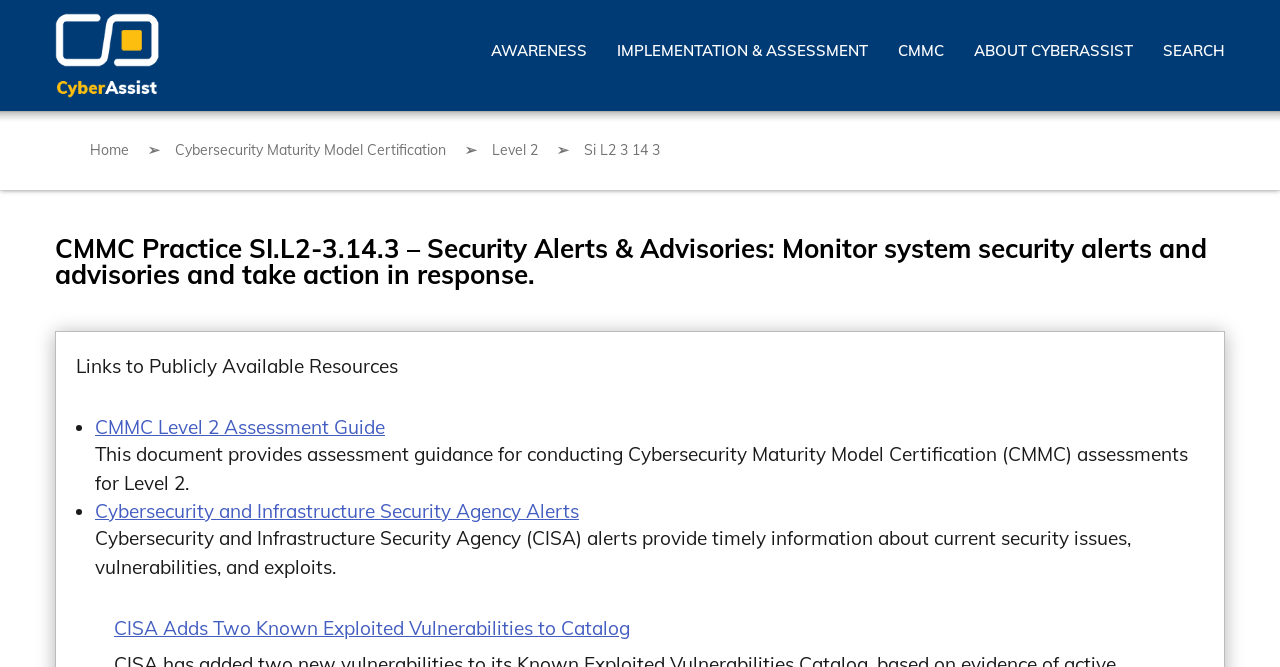Please identify the coordinates of the bounding box that should be clicked to fulfill this instruction: "read CMMC Level 2 Assessment Guide".

[0.074, 0.622, 0.301, 0.658]